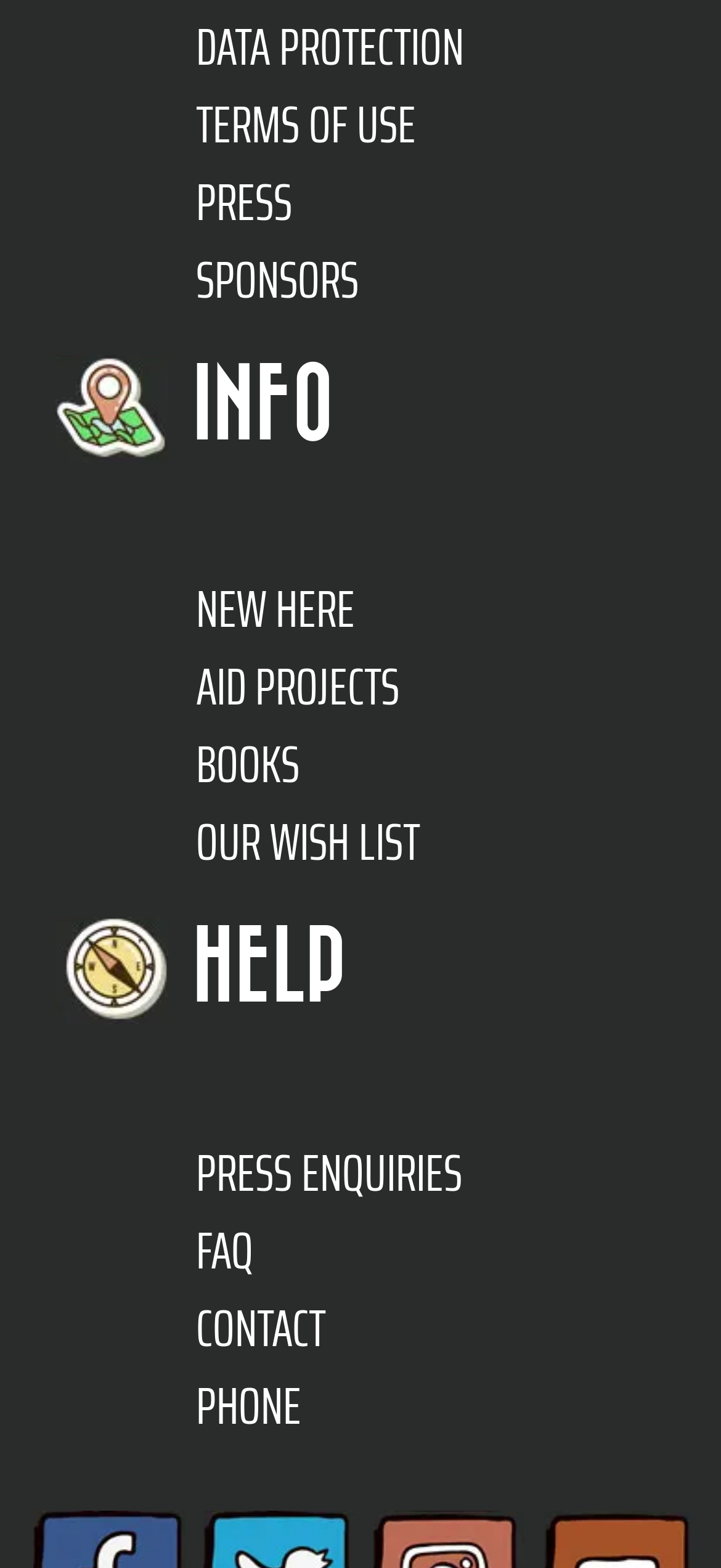Can you show the bounding box coordinates of the region to click on to complete the task described in the instruction: "get help"?

[0.267, 0.59, 0.482, 0.641]